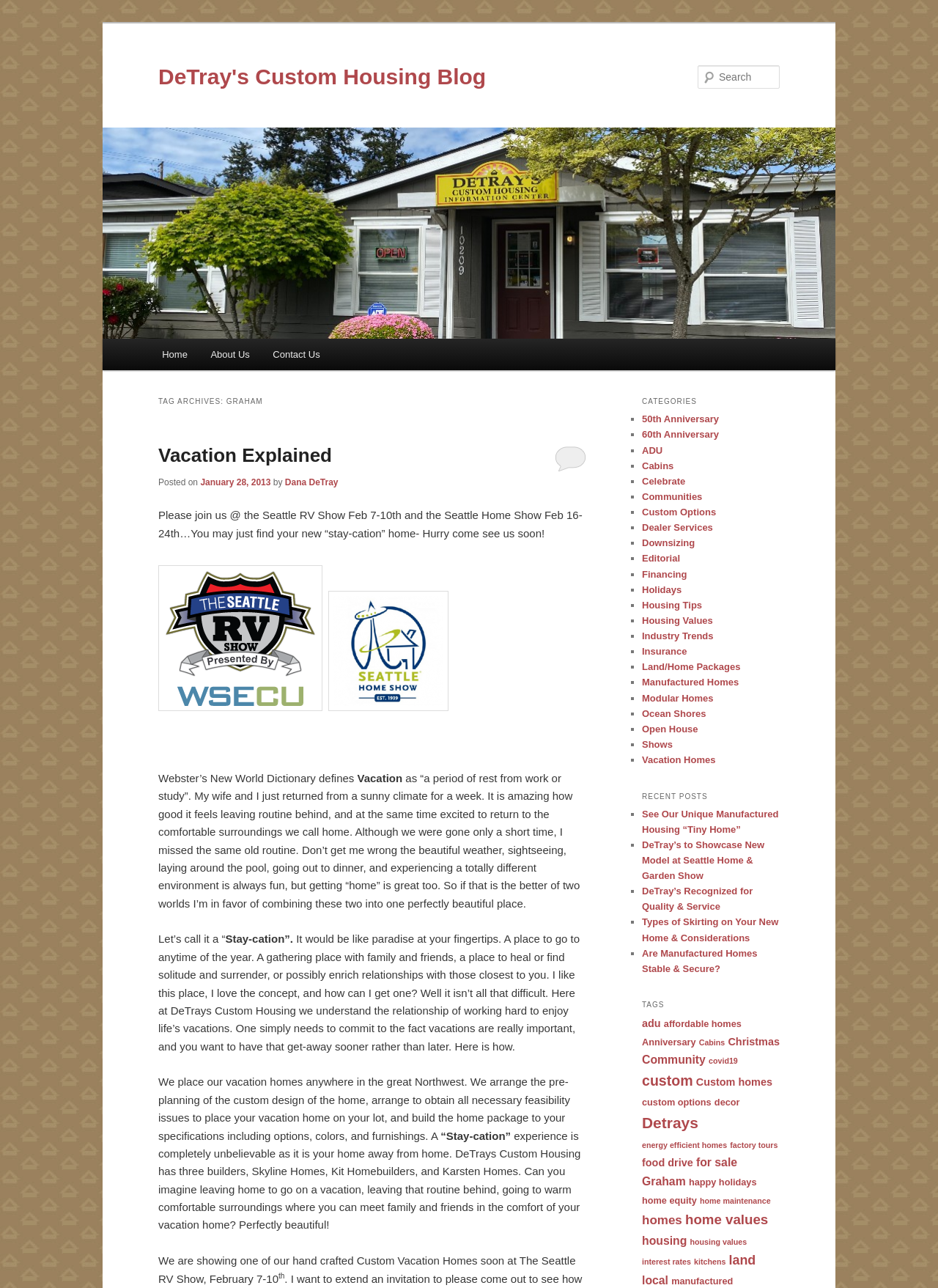Please specify the bounding box coordinates of the clickable region to carry out the following instruction: "Learn more about custom options". The coordinates should be four float numbers between 0 and 1, in the format [left, top, right, bottom].

[0.684, 0.393, 0.763, 0.402]